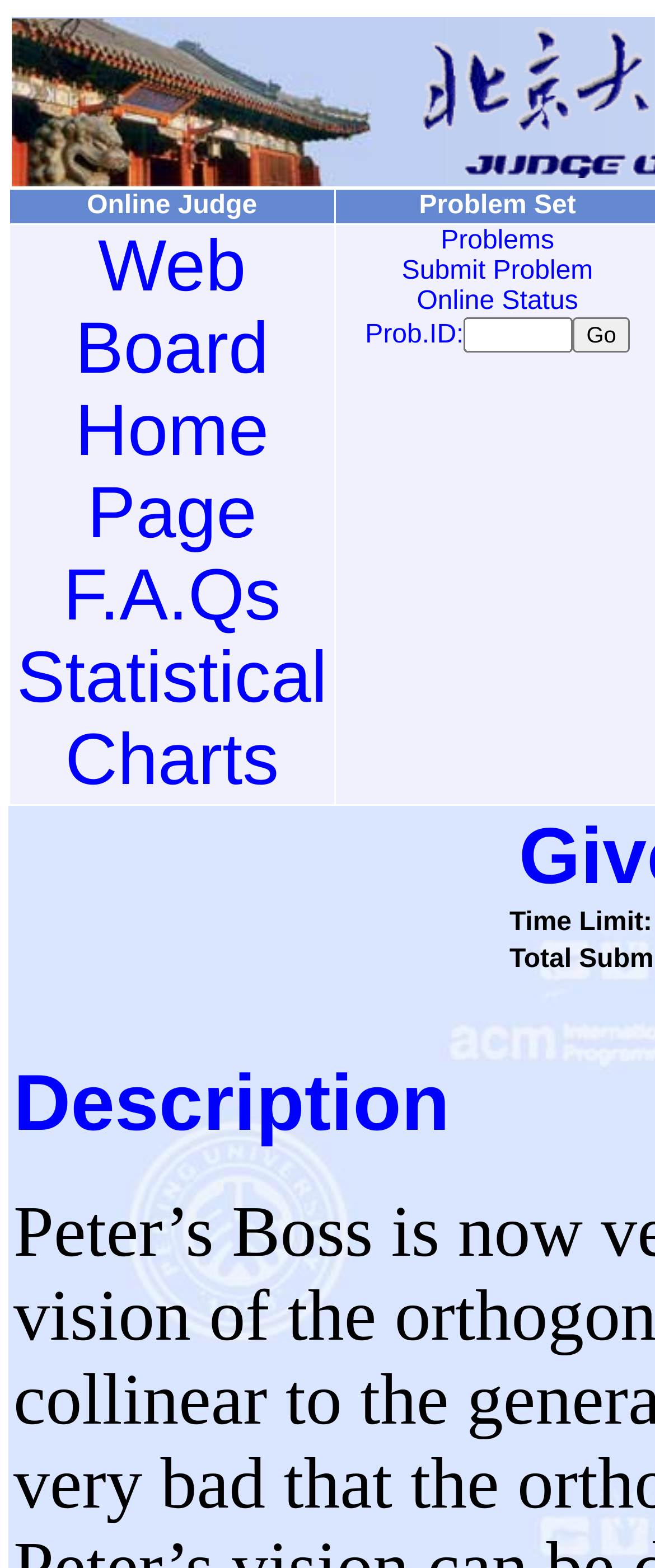Given the element description "Online Status" in the screenshot, predict the bounding box coordinates of that UI element.

[0.636, 0.183, 0.883, 0.201]